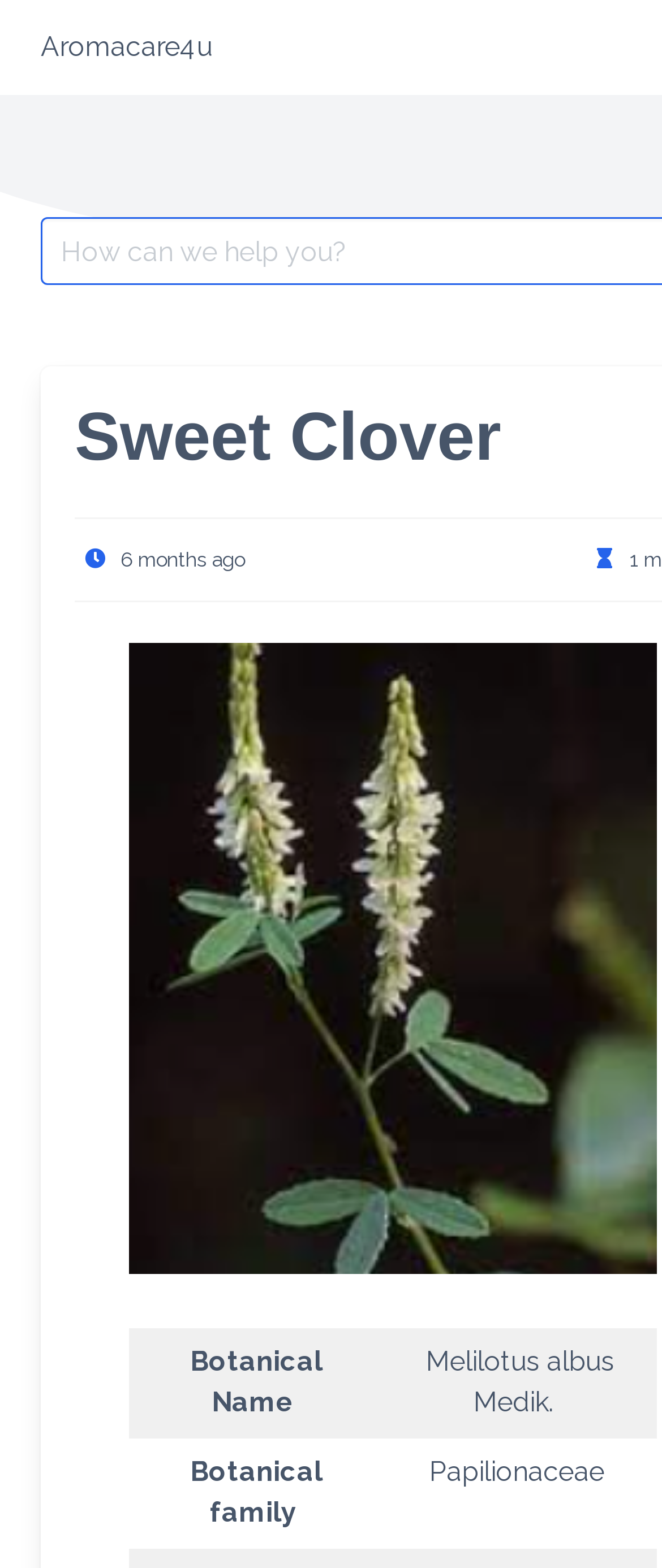What is the botanical name of the plant?
Observe the image and answer the question with a one-word or short phrase response.

Melilotus albus Medik.